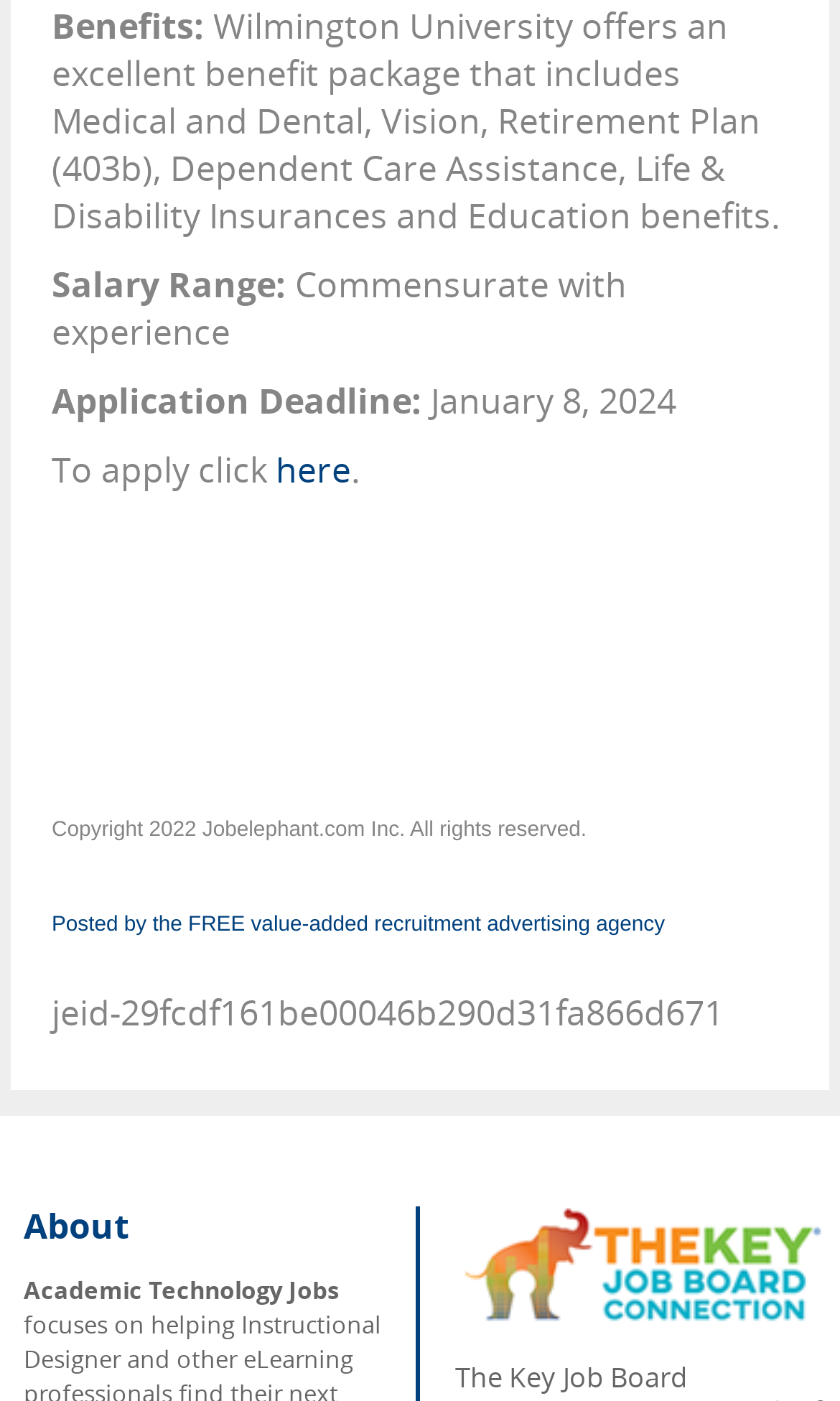What is the application deadline?
Kindly offer a detailed explanation using the data available in the image.

I found the application deadline by looking at the text 'Application Deadline:' and its corresponding value 'January 8, 2024' on the webpage.